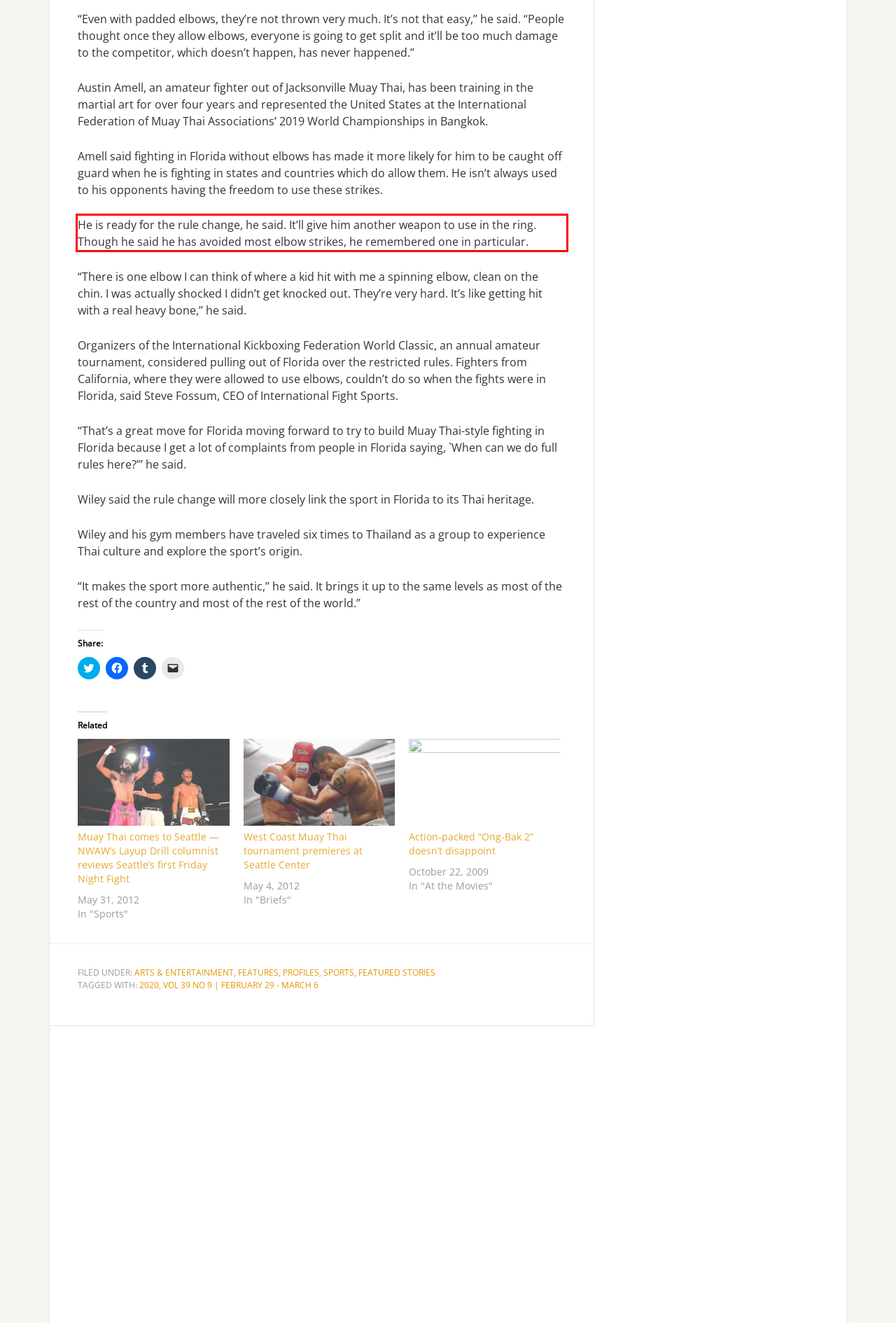You are provided with a webpage screenshot that includes a red rectangle bounding box. Extract the text content from within the bounding box using OCR.

He is ready for the rule change, he said. It’ll give him another weapon to use in the ring. Though he said he has avoided most elbow strikes, he remembered one in particular.